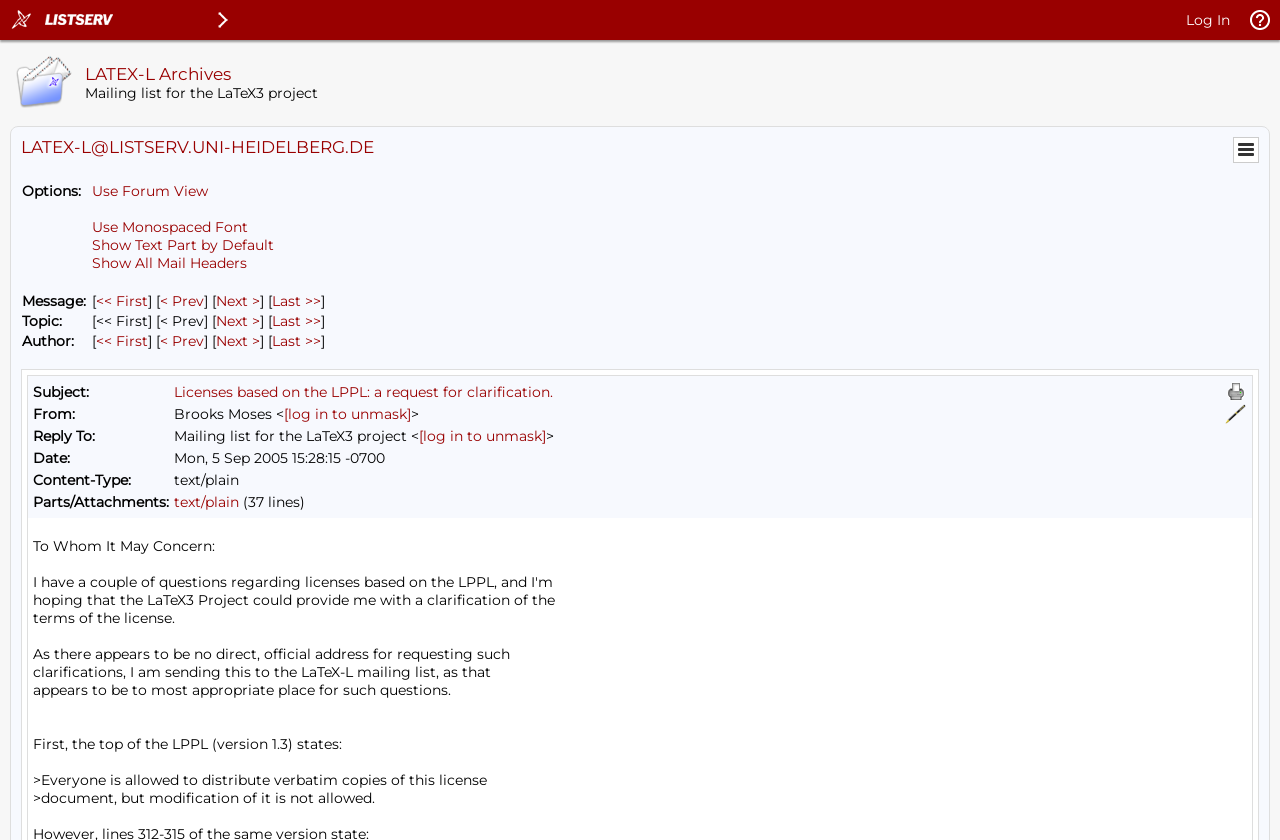Find and provide the bounding box coordinates for the UI element described with: "text/plain".

[0.136, 0.587, 0.187, 0.608]